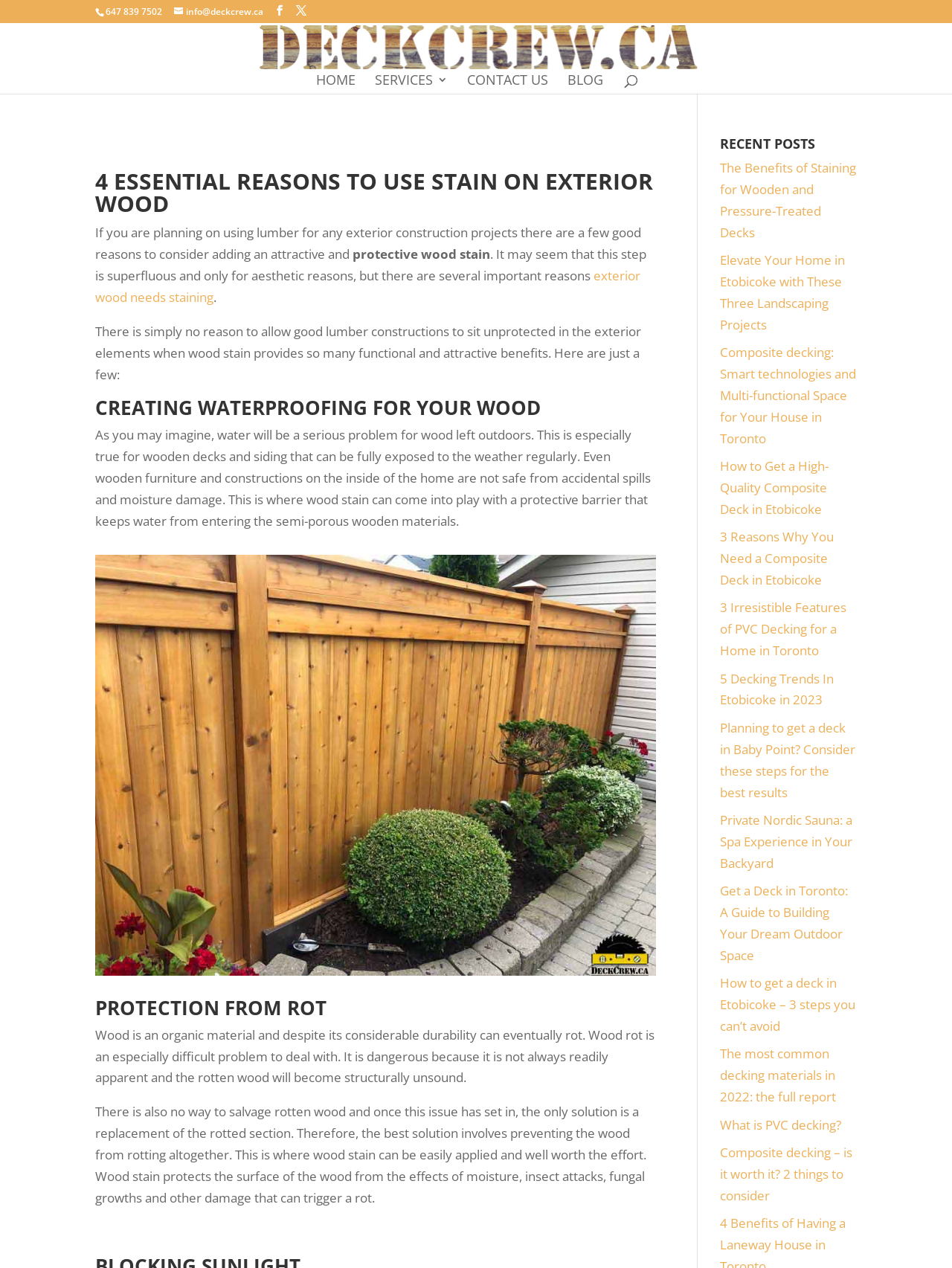Please determine and provide the text content of the webpage's heading.

4 ESSENTIAL REASONS TO USE STAIN ON EXTERIOR WOOD